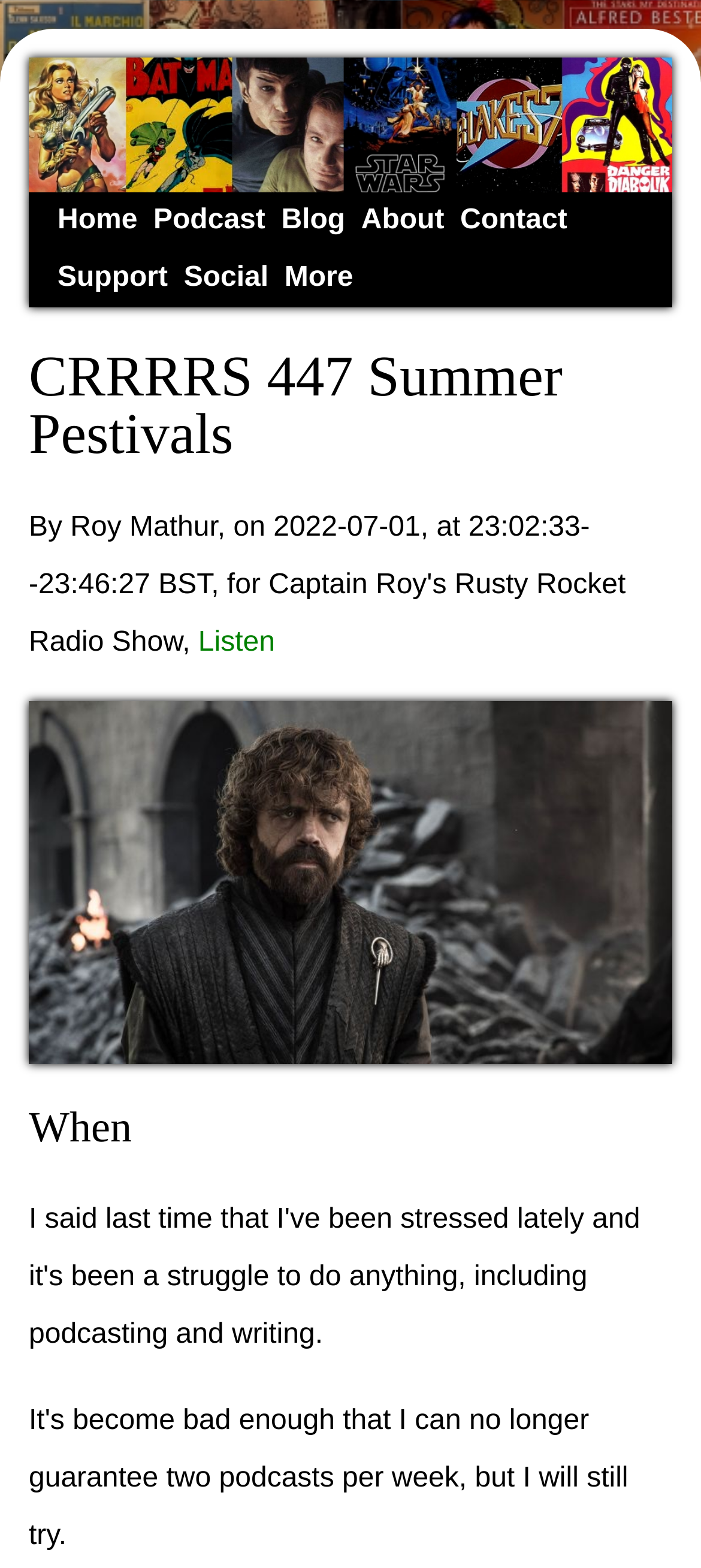How many navigation links are there?
Please answer using one word or phrase, based on the screenshot.

7